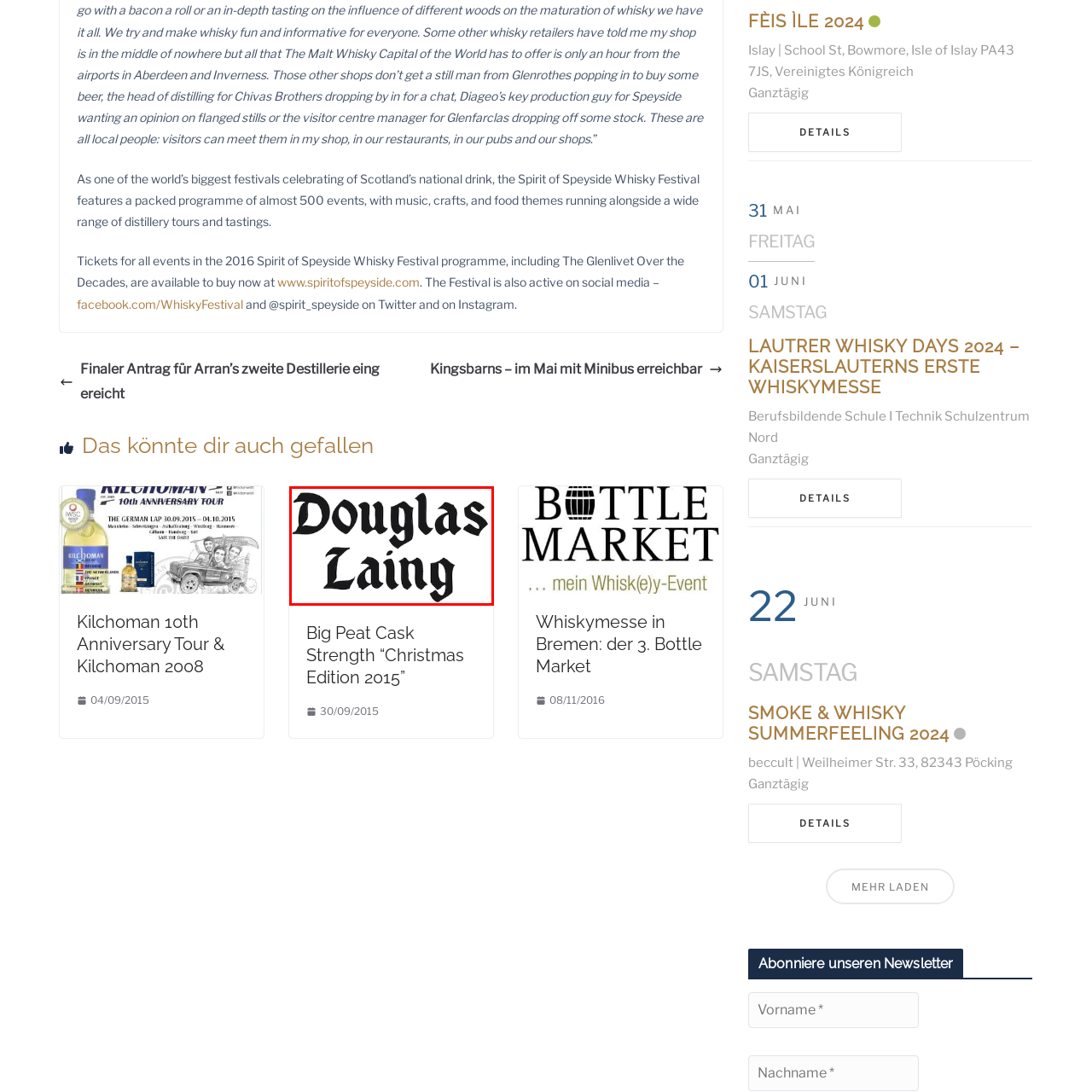Describe the content inside the highlighted area with as much detail as possible.

The image features the logo of "Douglas Laing," a renowned independent bottler of Scotch whisky. The logo is presented in an elegant, Gothic-style font, prominently displaying the brand name. Douglas Laing is known for its exceptional range of fine and rare whiskies, often focusing on single cask and small batch releases. This logo is representative of the company's commitment to quality and craftsmanship in the whisky industry, appealing to enthusiasts and collectors alike.